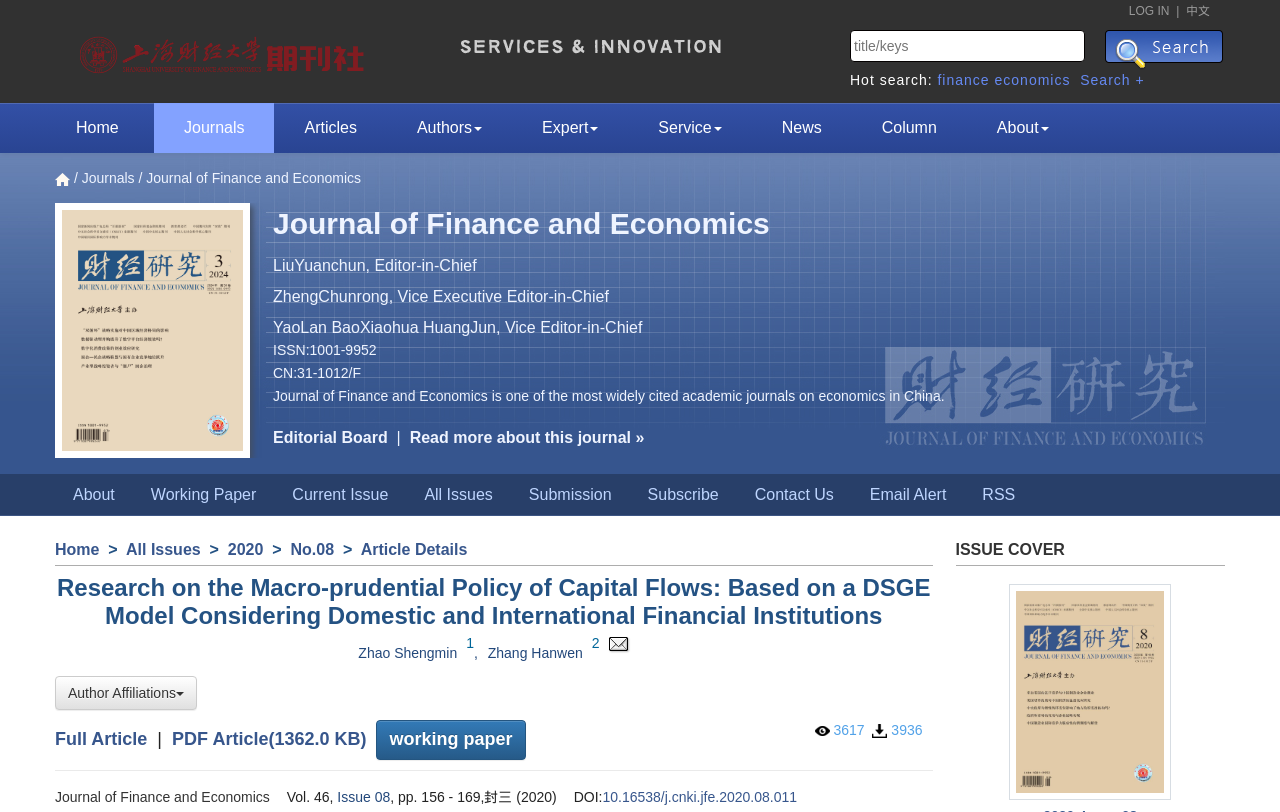Could you find the bounding box coordinates of the clickable area to complete this instruction: "view full article"?

[0.043, 0.897, 0.115, 0.922]